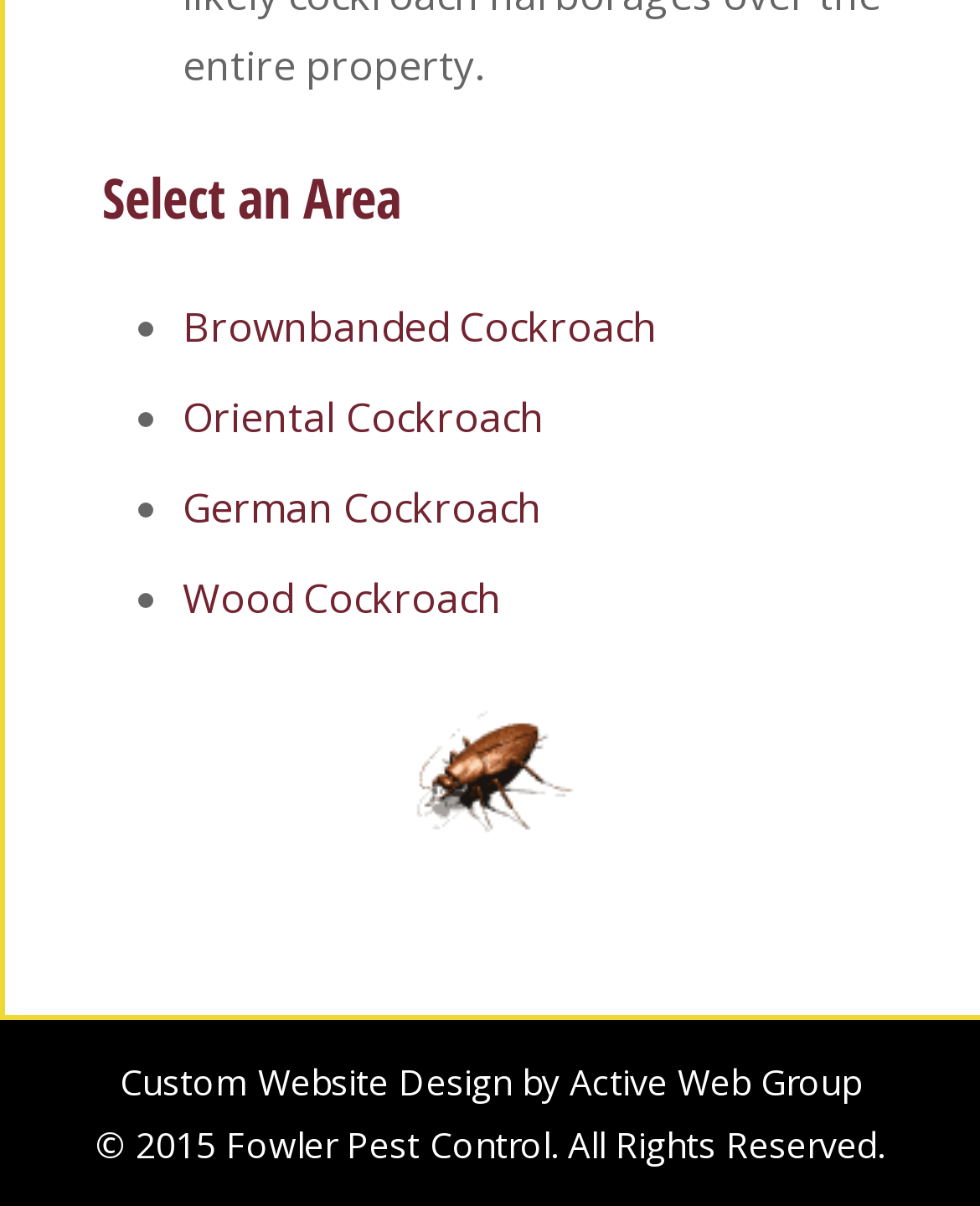Use a single word or phrase to answer the question:
What is the purpose of the list markers?

To indicate items